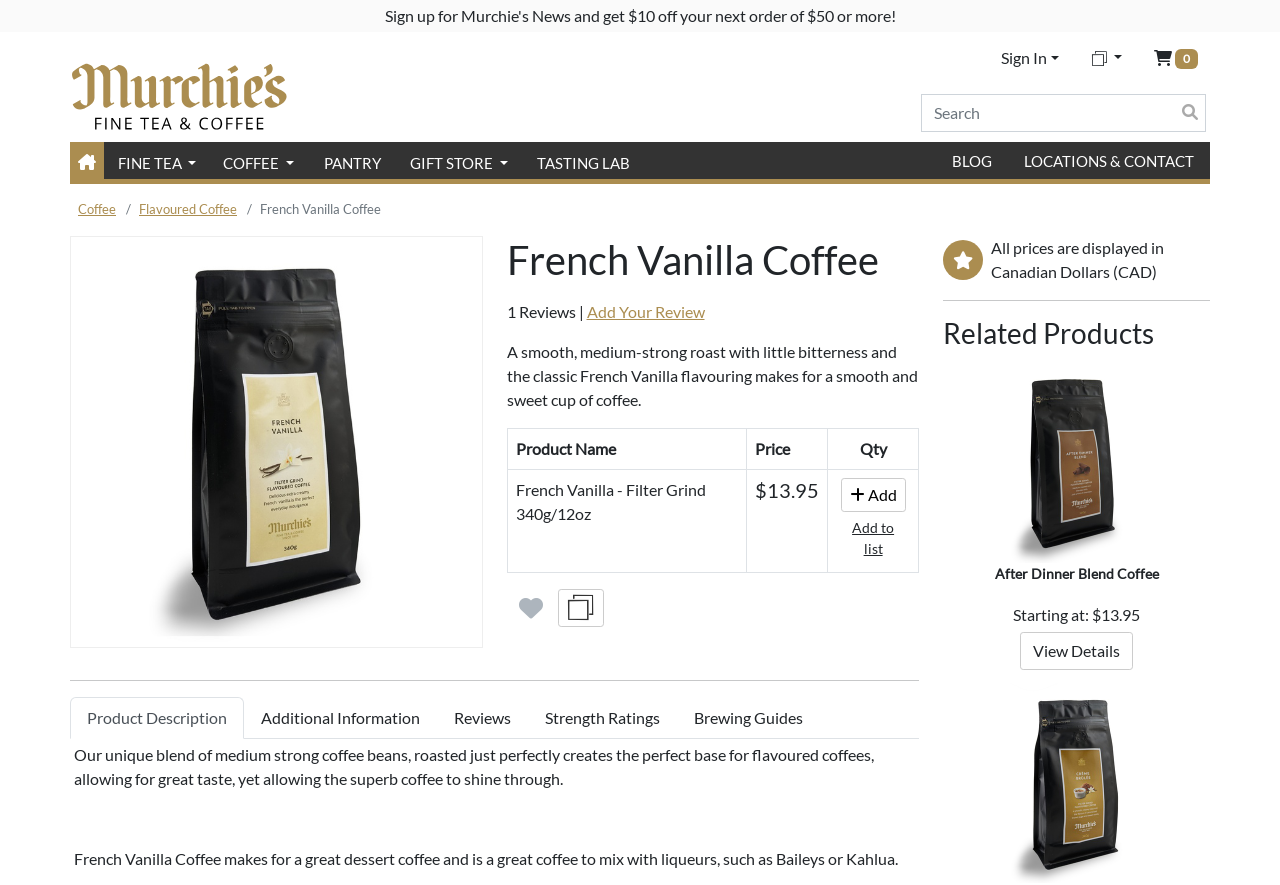How many reviews does this product have? Examine the screenshot and reply using just one word or a brief phrase.

1